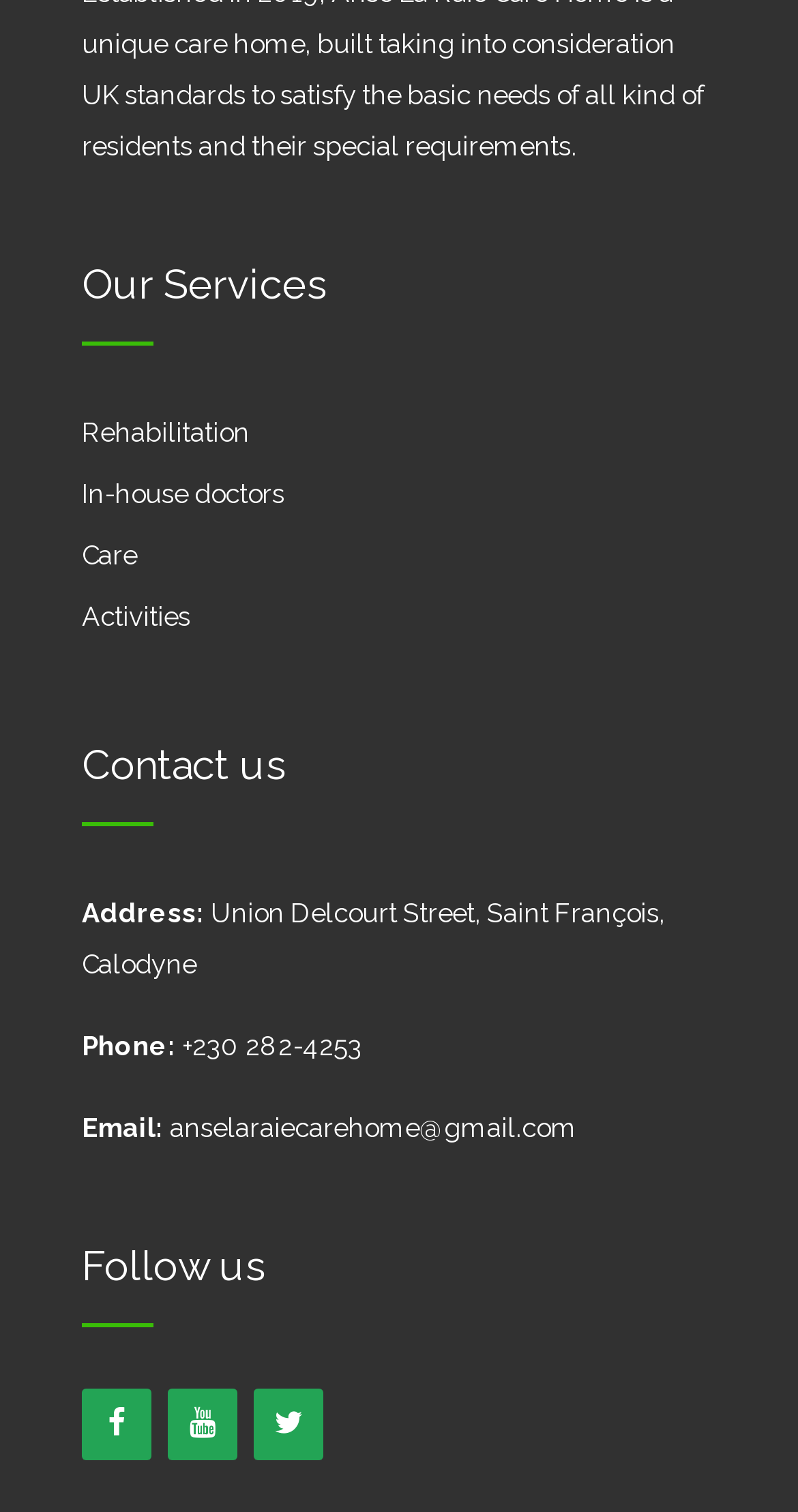Could you please study the image and provide a detailed answer to the question:
What is the phone number of the care home?

The phone number of the care home is mentioned under the 'Contact us' section, which is +230 282-4253.